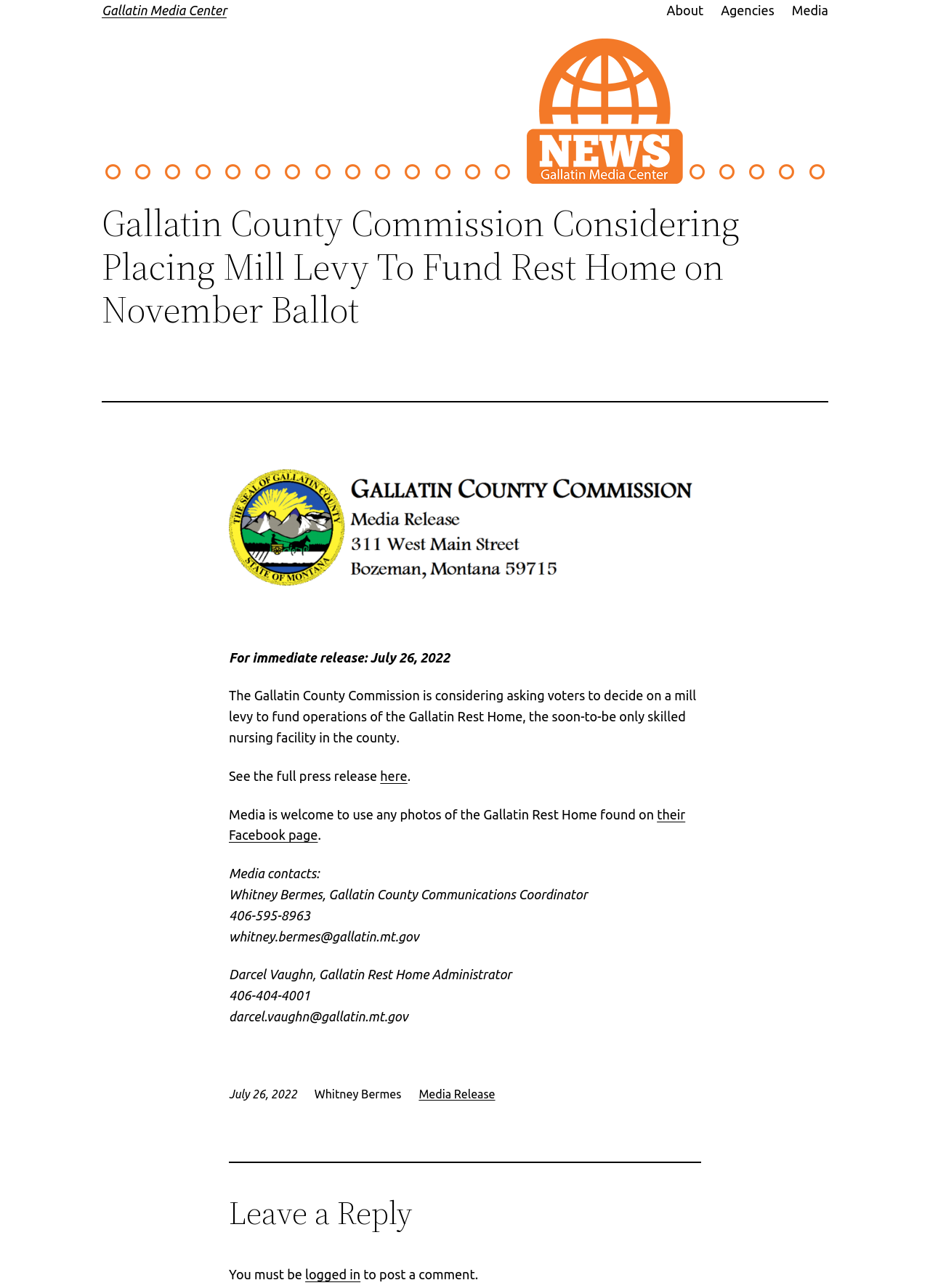Please give the bounding box coordinates of the area that should be clicked to fulfill the following instruction: "Click on Media Release". The coordinates should be in the format of four float numbers from 0 to 1, i.e., [left, top, right, bottom].

[0.45, 0.844, 0.532, 0.854]